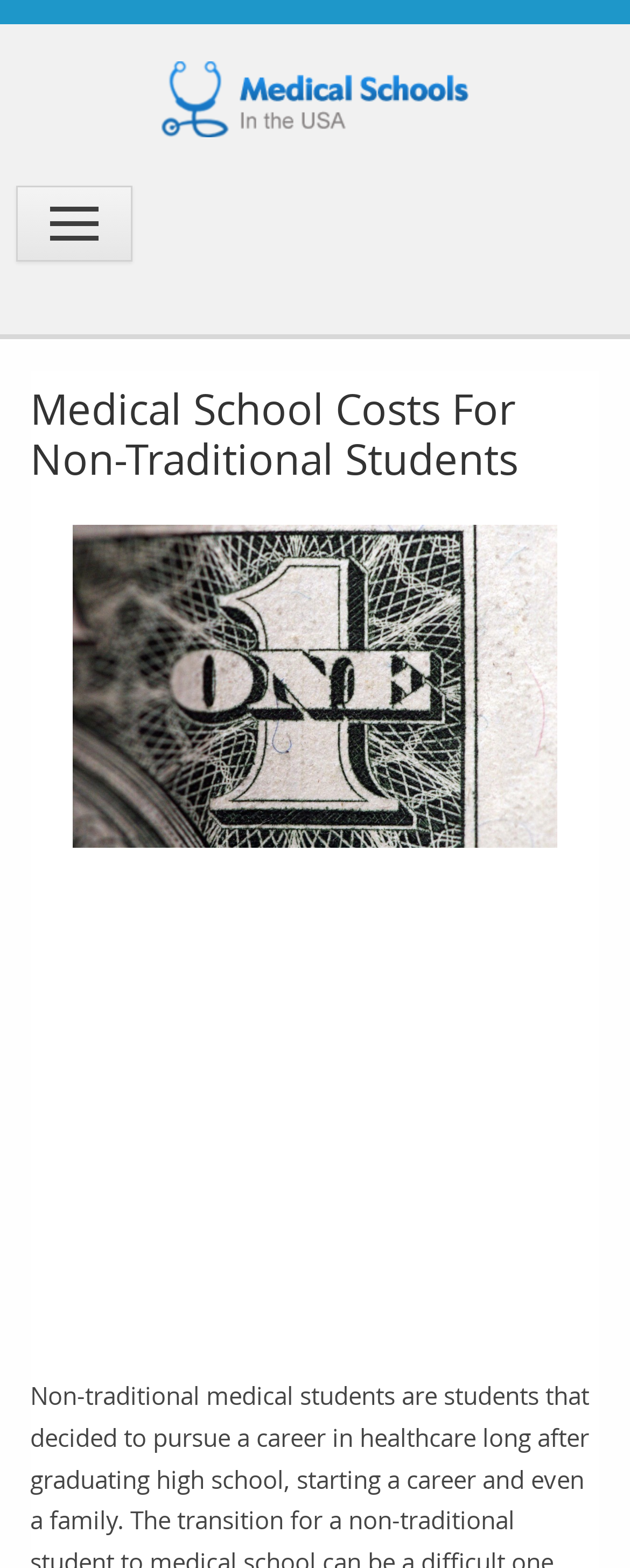Illustrate the webpage with a detailed description.

The webpage is about medical school costs for non-traditional students. At the top, there is a link to "Medical Schools in the USA" accompanied by a small image with the same name, taking up about a quarter of the screen width. Below this, there is a "Skip to content" link, which is followed by a large header that spans almost the entire screen width, displaying the title "Medical School Costs For Non-Traditional Students". 

Below the header, there is a large image related to medical school costs for non-traditional students, taking up about three-quarters of the screen width. At the bottom, there is an advertisement iframe, which occupies a significant portion of the screen.